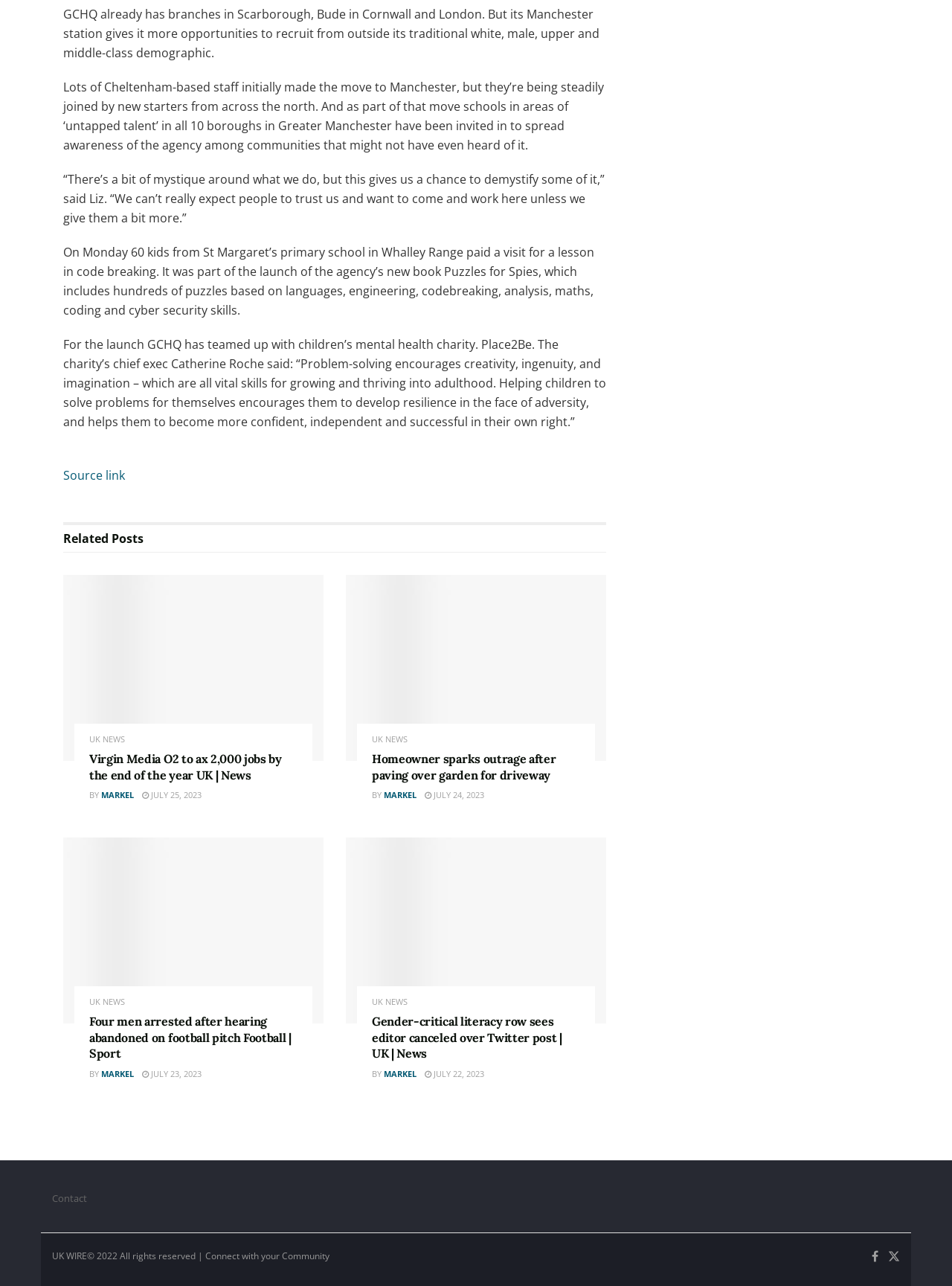Determine the bounding box coordinates of the target area to click to execute the following instruction: "View the article about 'Homeowner sparks outrage after paving over garden for driveway'."

[0.363, 0.447, 0.637, 0.592]